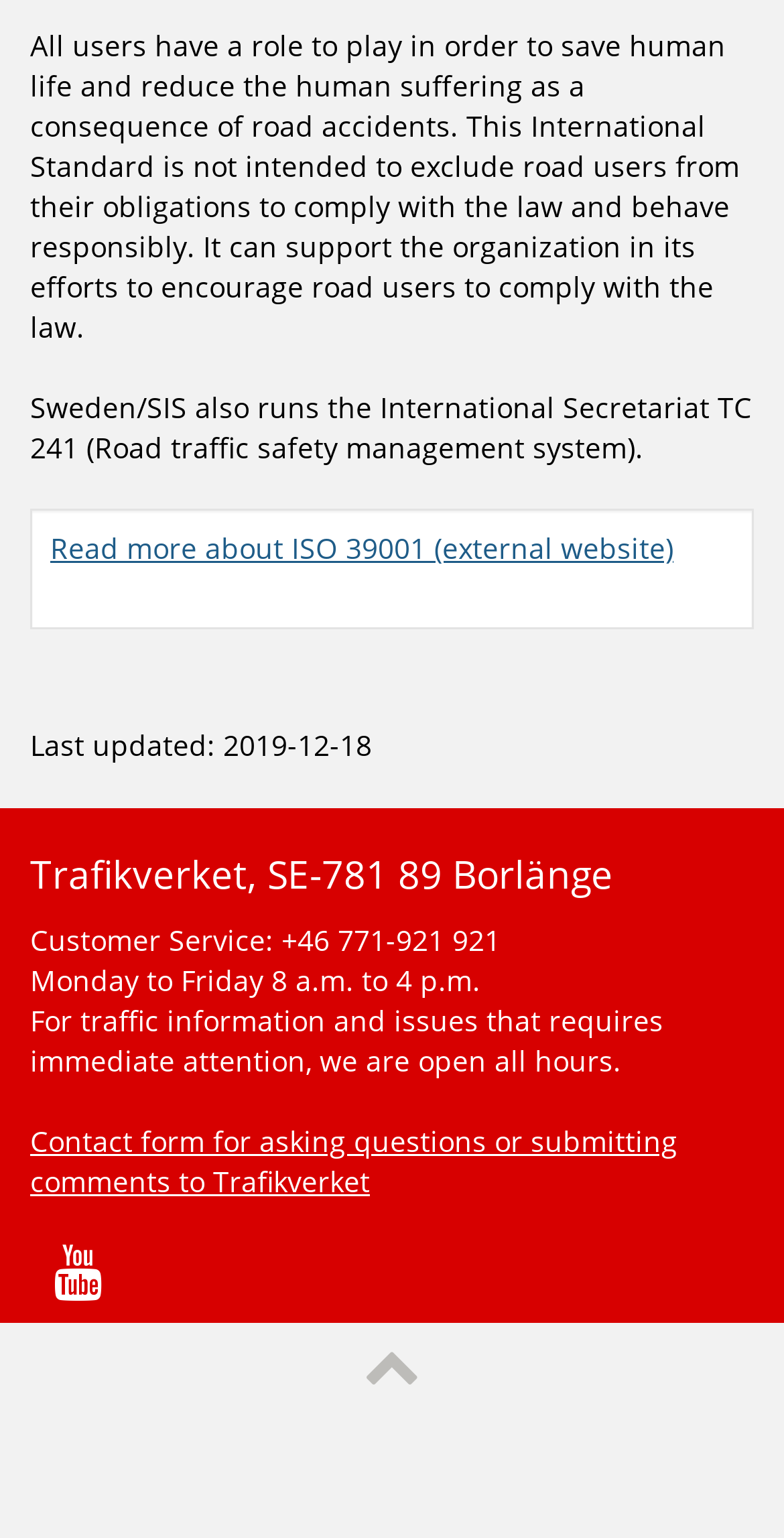What is the role of Sweden/SIS in ISO 39001?
Carefully examine the image and provide a detailed answer to the question.

According to the text, 'Sweden/SIS also runs the International Secretariat TC 241 (Road traffic safety management system).', it can be inferred that Sweden/SIS plays a role in running the International Secretariat TC 241, which is related to road traffic safety management.